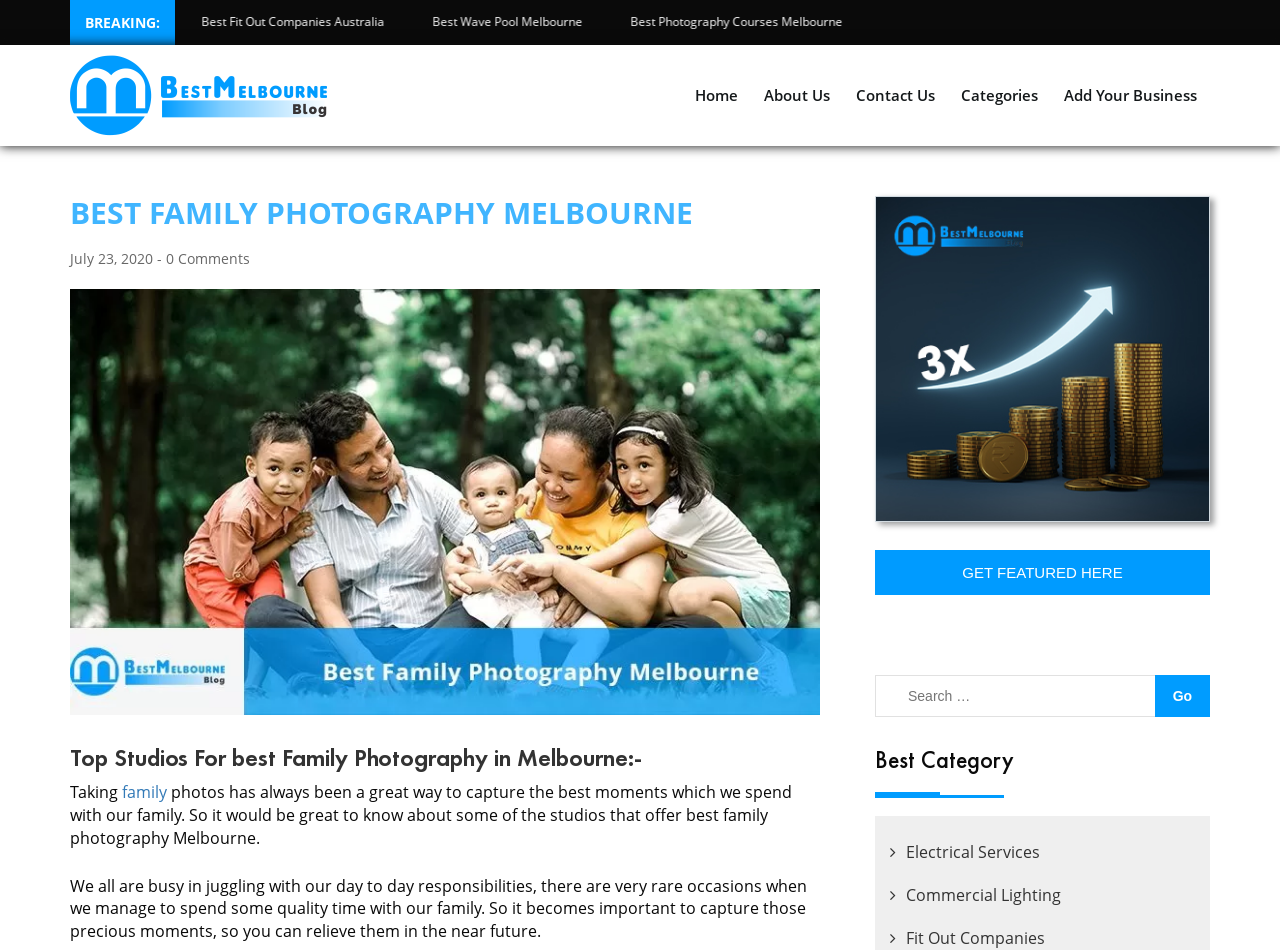Answer the question using only a single word or phrase: 
What is the date mentioned in the webpage?

July 23, 2020